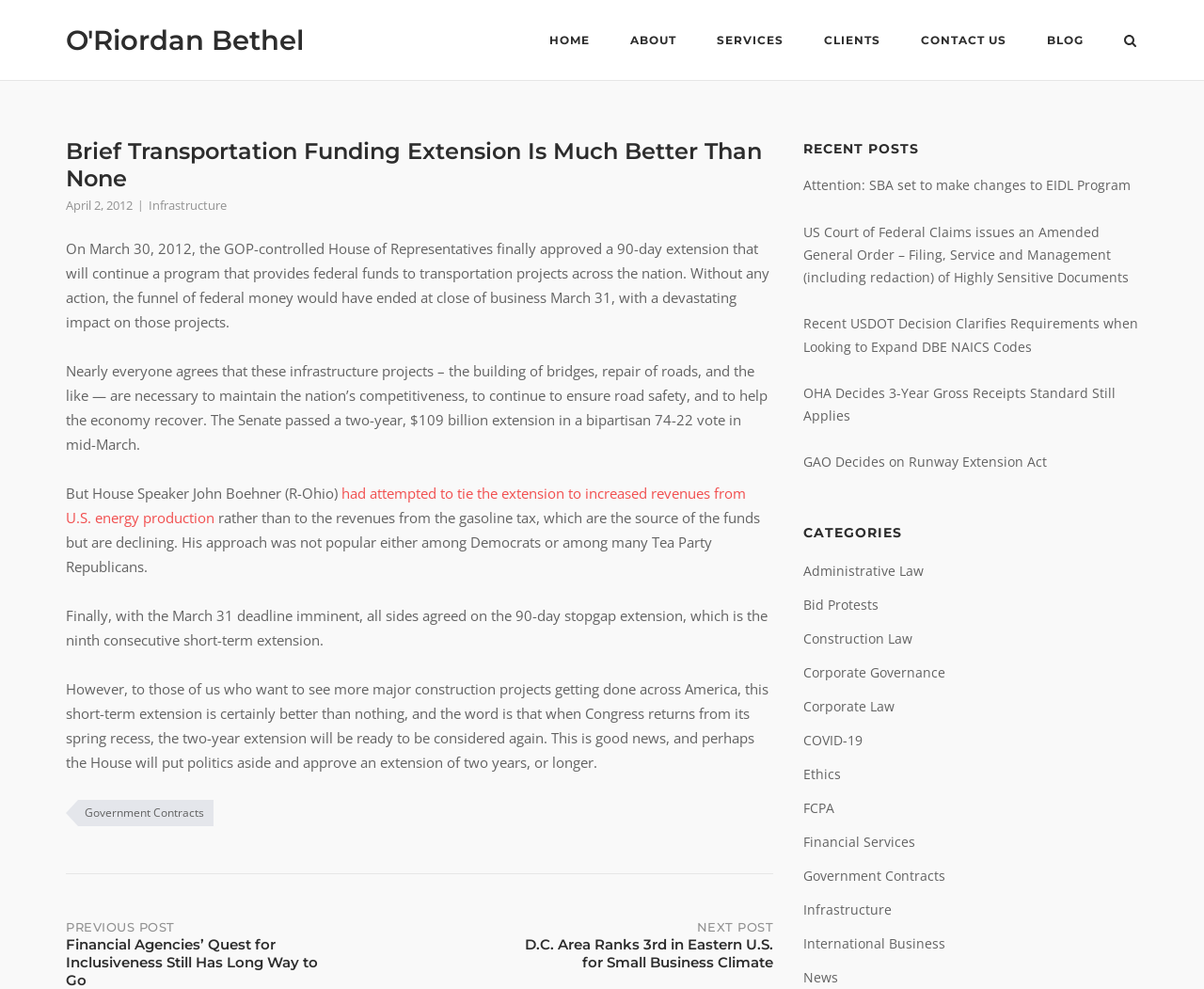Pinpoint the bounding box coordinates for the area that should be clicked to perform the following instruction: "Open the search function".

[0.932, 0.034, 0.945, 0.051]